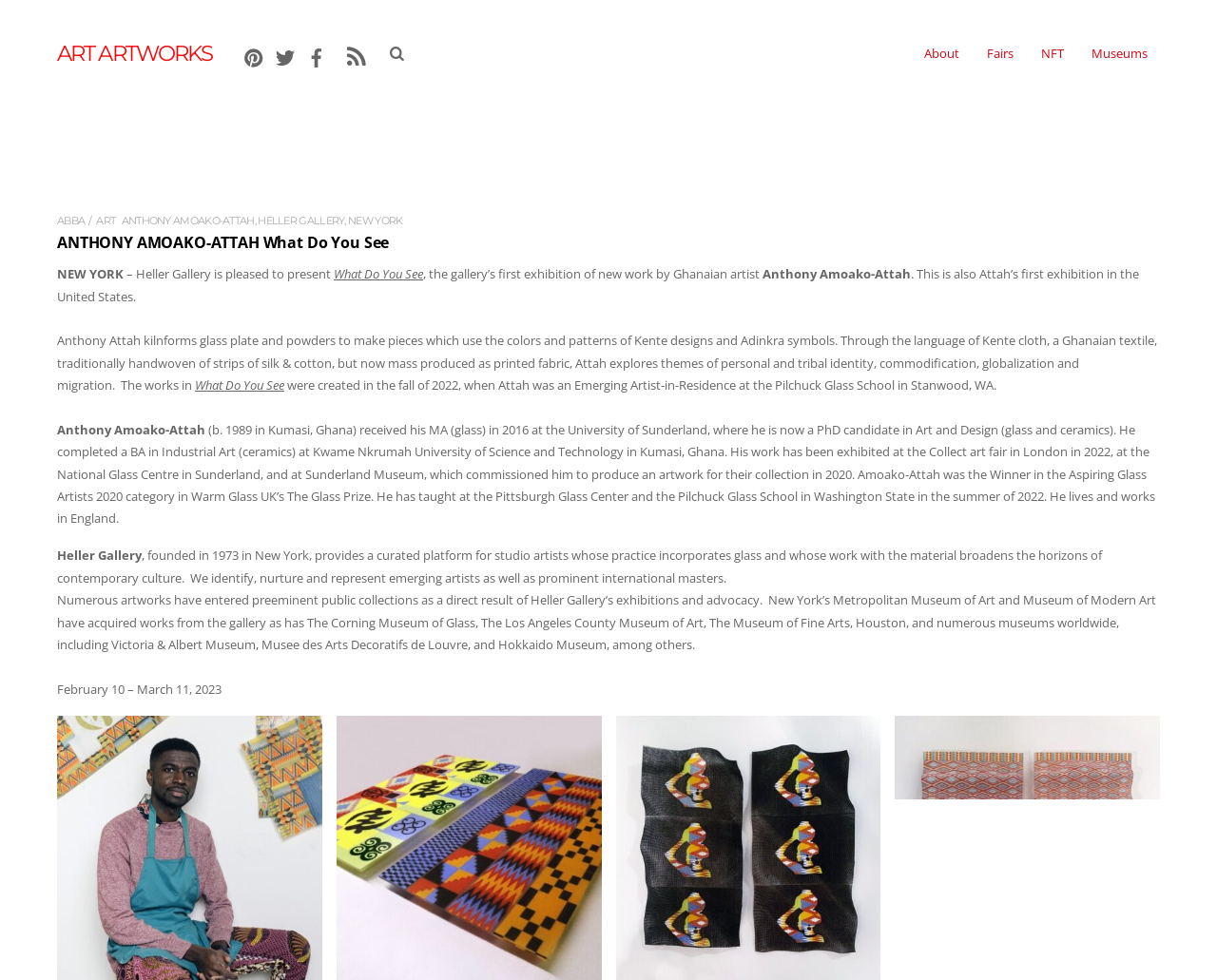Please locate the bounding box coordinates of the element that needs to be clicked to achieve the following instruction: "Learn about the artist Anthony Amoako-Attah". The coordinates should be four float numbers between 0 and 1, i.e., [left, top, right, bottom].

[0.1, 0.218, 0.209, 0.231]